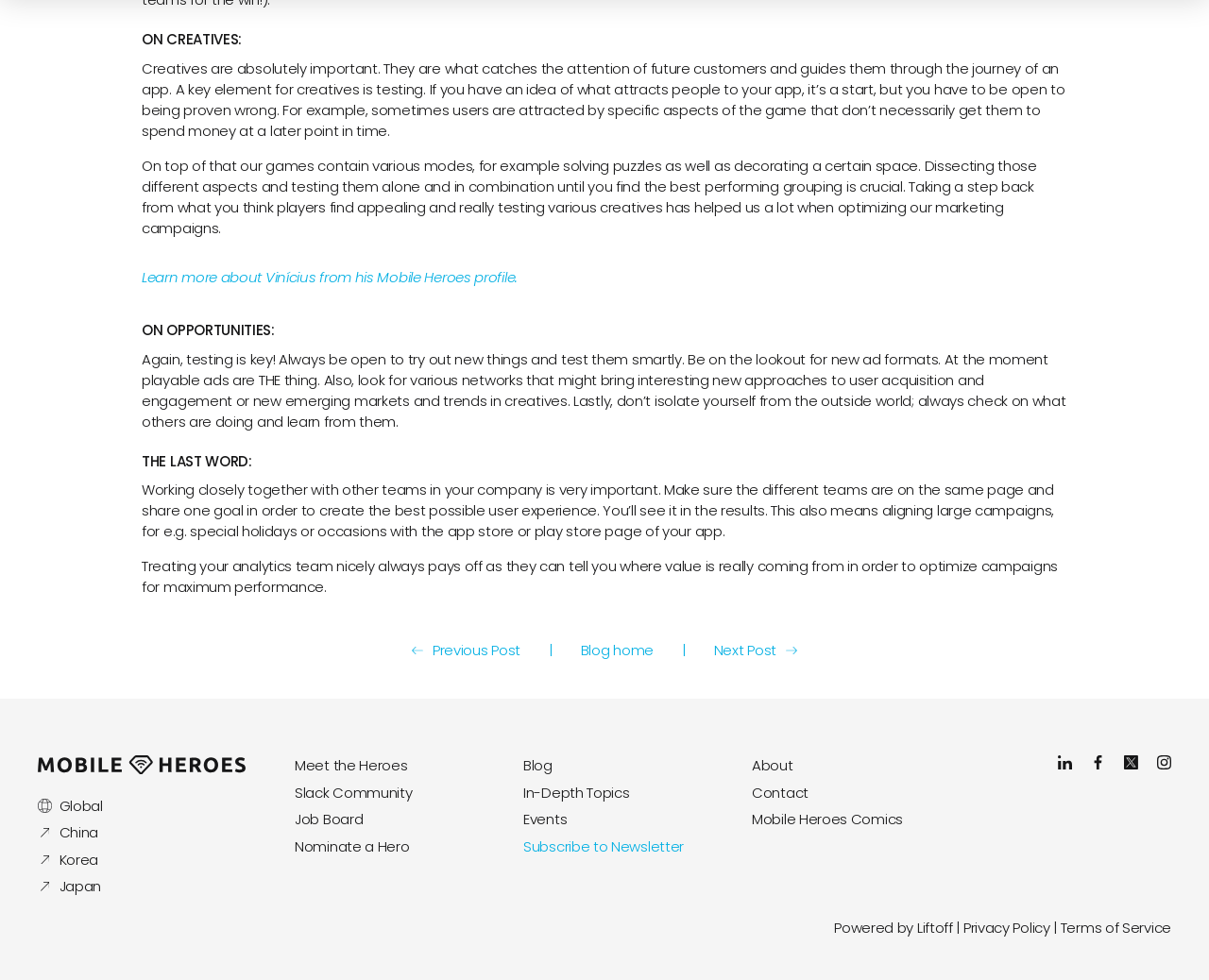Provide the bounding box coordinates of the area you need to click to execute the following instruction: "Read about Canterbury researchers' EQC-funded project".

None